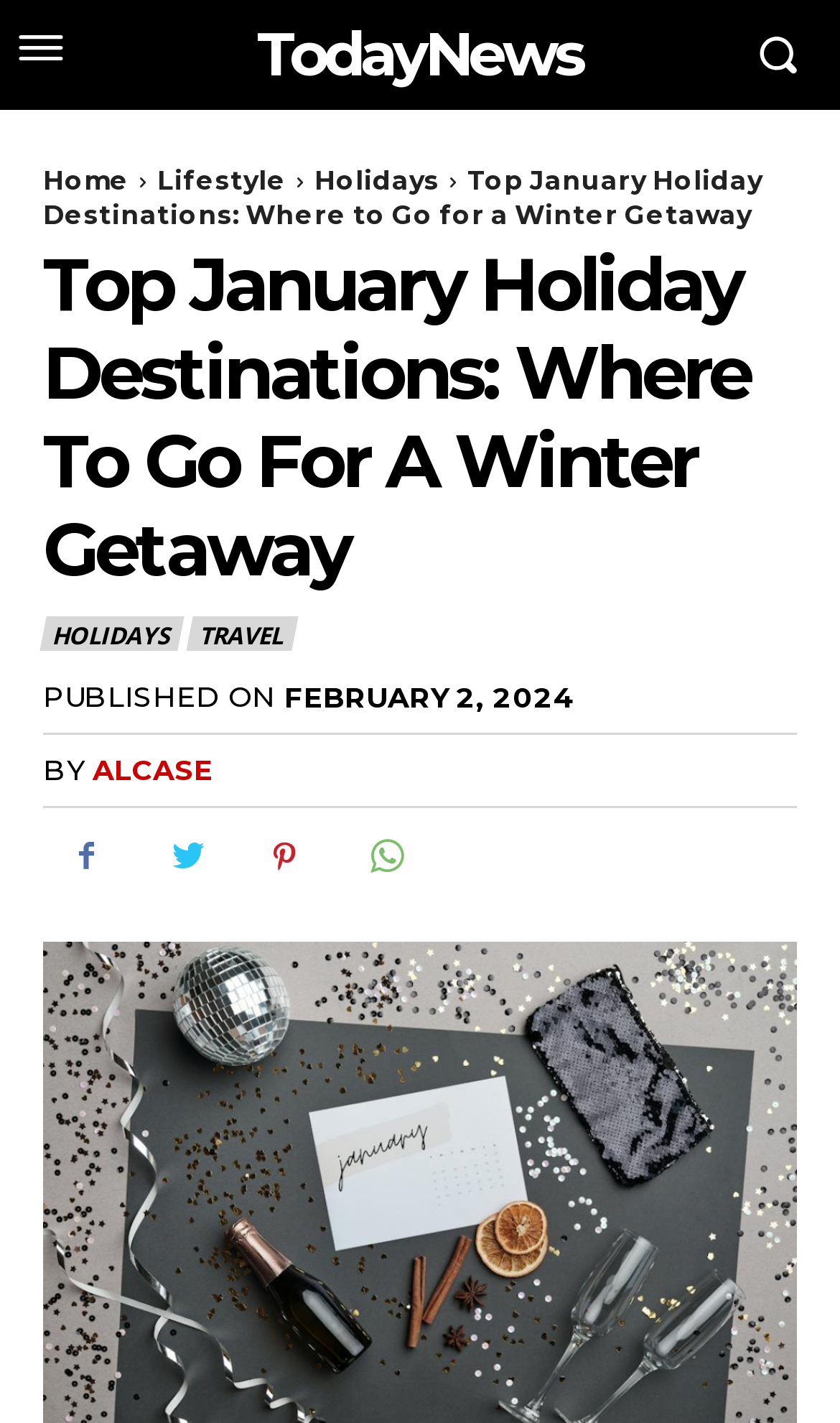Given the webpage screenshot and the description, determine the bounding box coordinates (top-left x, top-left y, bottom-right x, bottom-right y) that define the location of the UI element matching this description: Facebook

[0.051, 0.572, 0.154, 0.633]